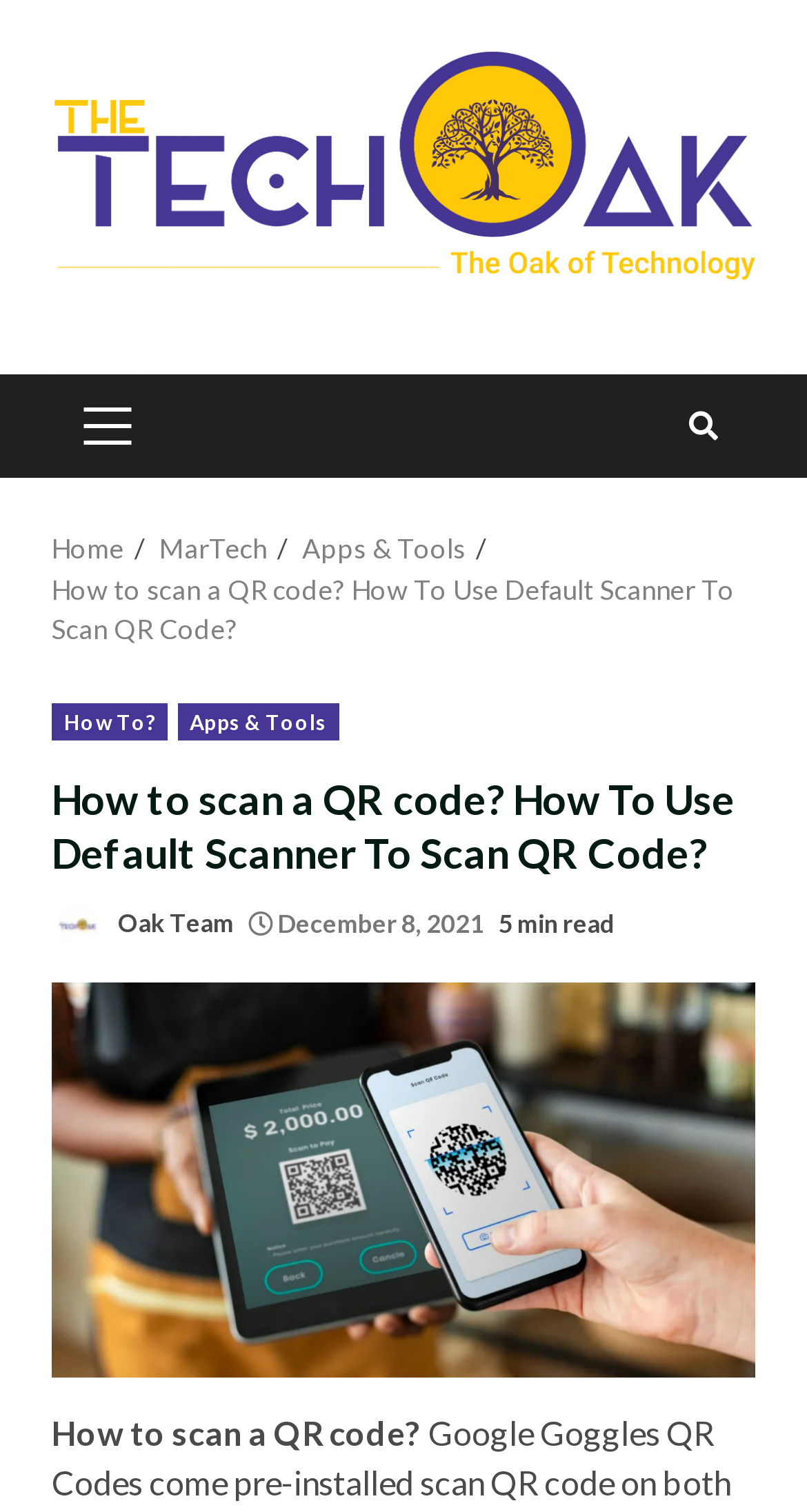Generate a comprehensive description of the webpage content.

The webpage is about scanning QR codes, with a focus on how to do it using default scanners on Android and iPhone devices. At the top left, there is a logo of "The Tech Oak" accompanied by a link to the website. Next to it, there is a button labeled "PRIMARY MENU" that controls the primary menu. On the top right, there is a search icon represented by a magnifying glass symbol.

Below the top section, there is a navigation menu labeled "Breadcrumbs" that contains links to "Home", "MarTech", "Apps & Tools", and the current page "How to scan a QR code? How To Use Default Scanner To Scan QR Code?". The current page link is the longest and spans almost the entire width of the page.

The main content of the page is divided into sections. The first section has a heading that repeats the title of the page, followed by links to "How To?" and "Apps & Tools". There is also a link to "Oak Team" and a publication date "December 8, 2021" with a reading time of "5 min read".

Below this section, there is a large image that takes up most of the page width, labeled "SCAN QR CODE". Finally, at the bottom of the page, there is a static text that repeats the title of the page again, "How to scan a QR code?".